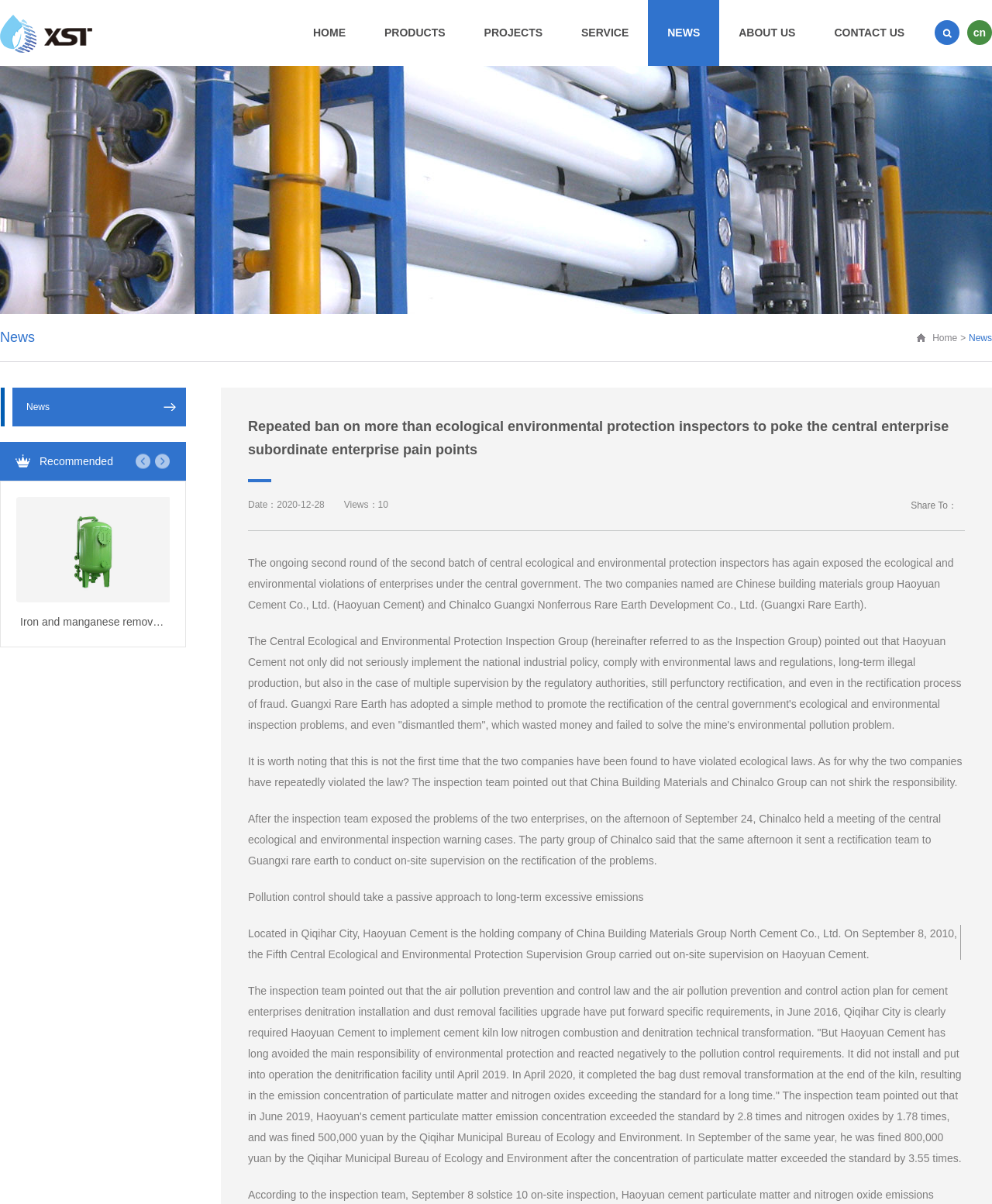Identify the bounding box coordinates for the UI element described as: "Products".

[0.368, 0.0, 0.468, 0.055]